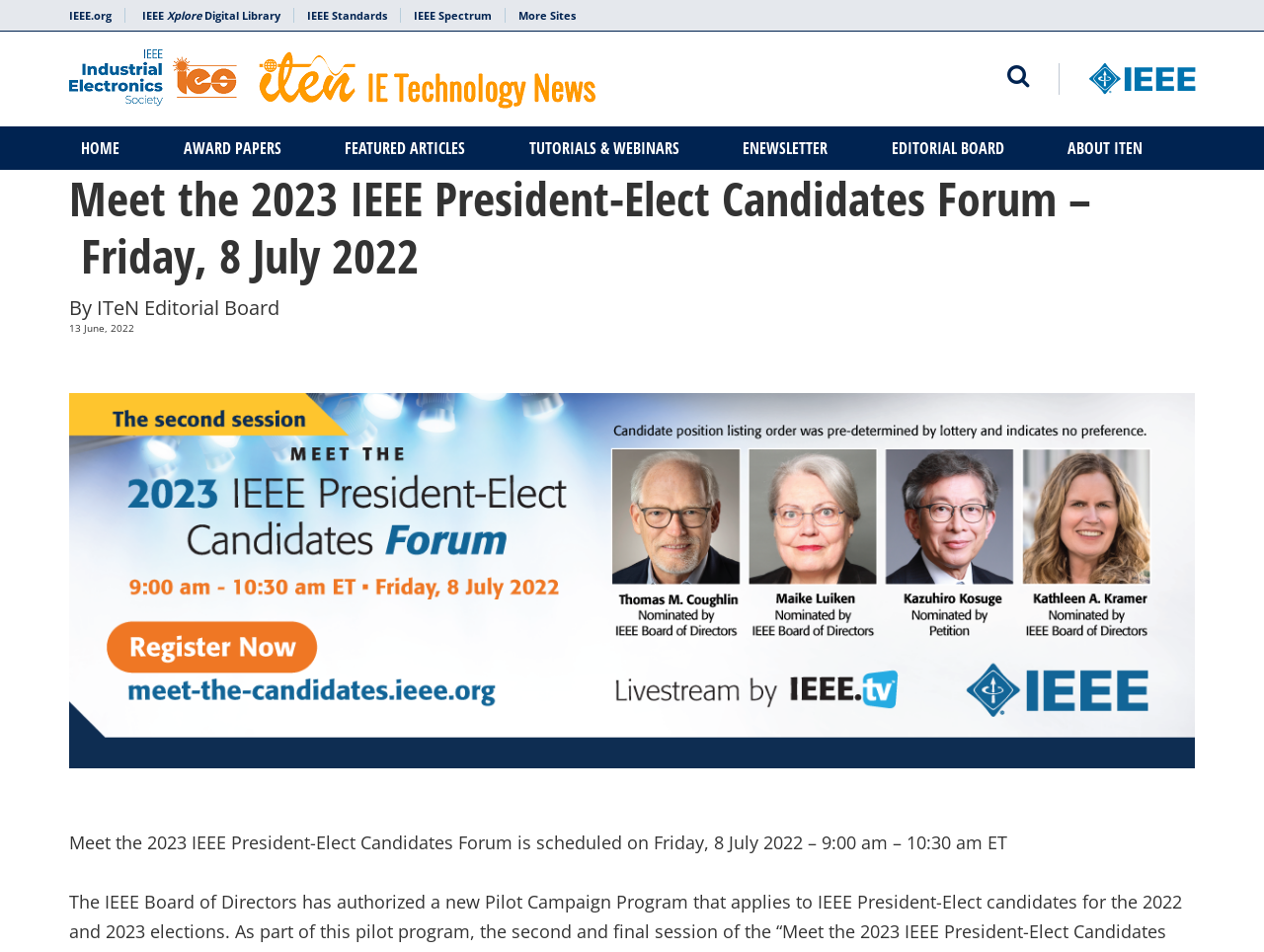What is the topic of the scheduled forum?
Please provide a full and detailed response to the question.

The topic of the scheduled forum can be determined by reading the heading 'Meet the 2023 IEEE President-Elect Candidates Forum – Friday, 8 July 2022' which indicates that the forum is related to the 2023 IEEE President-Elect Candidates.